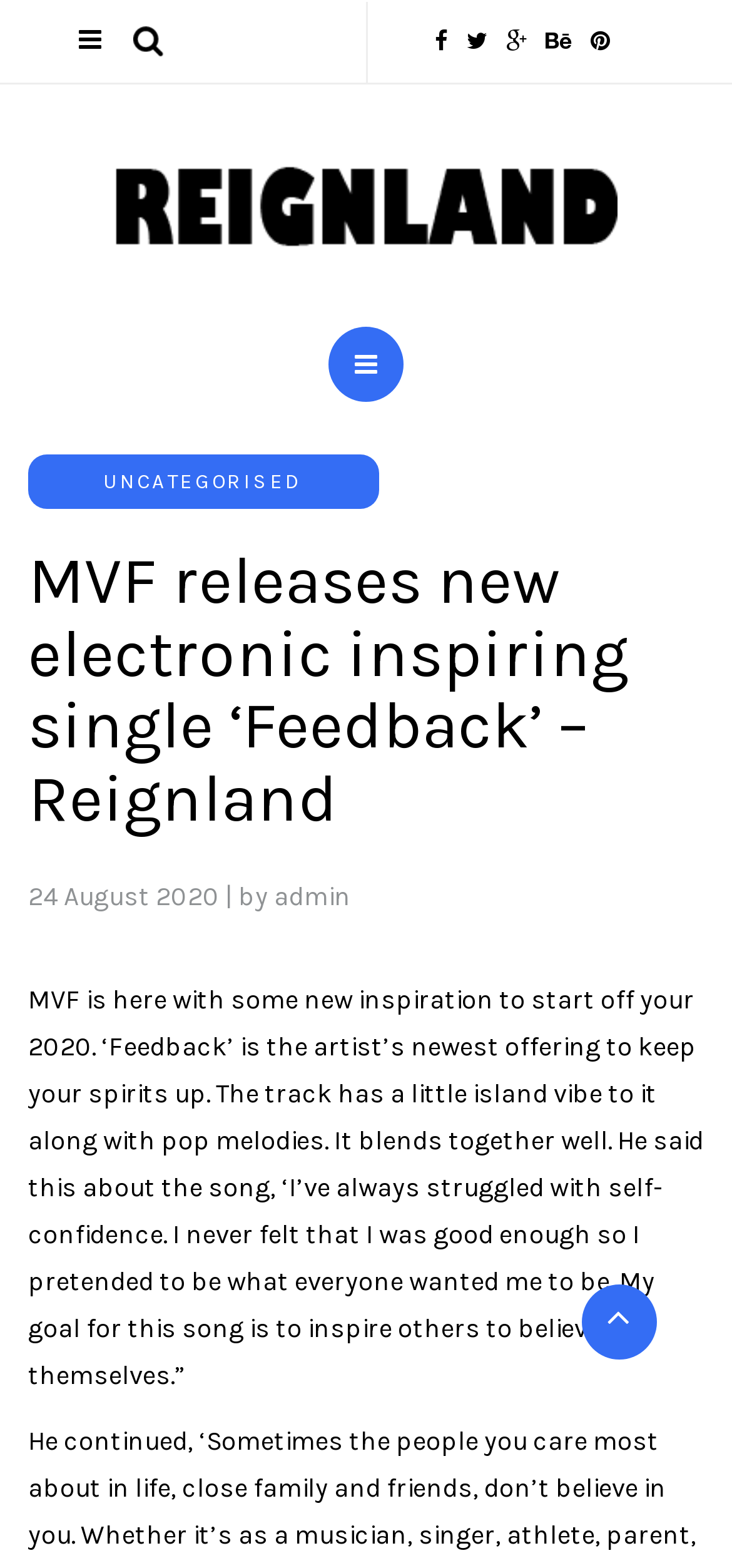Please find and generate the text of the main heading on the webpage.

MVF releases new electronic inspiring single ‘Feedback’ – Reignland